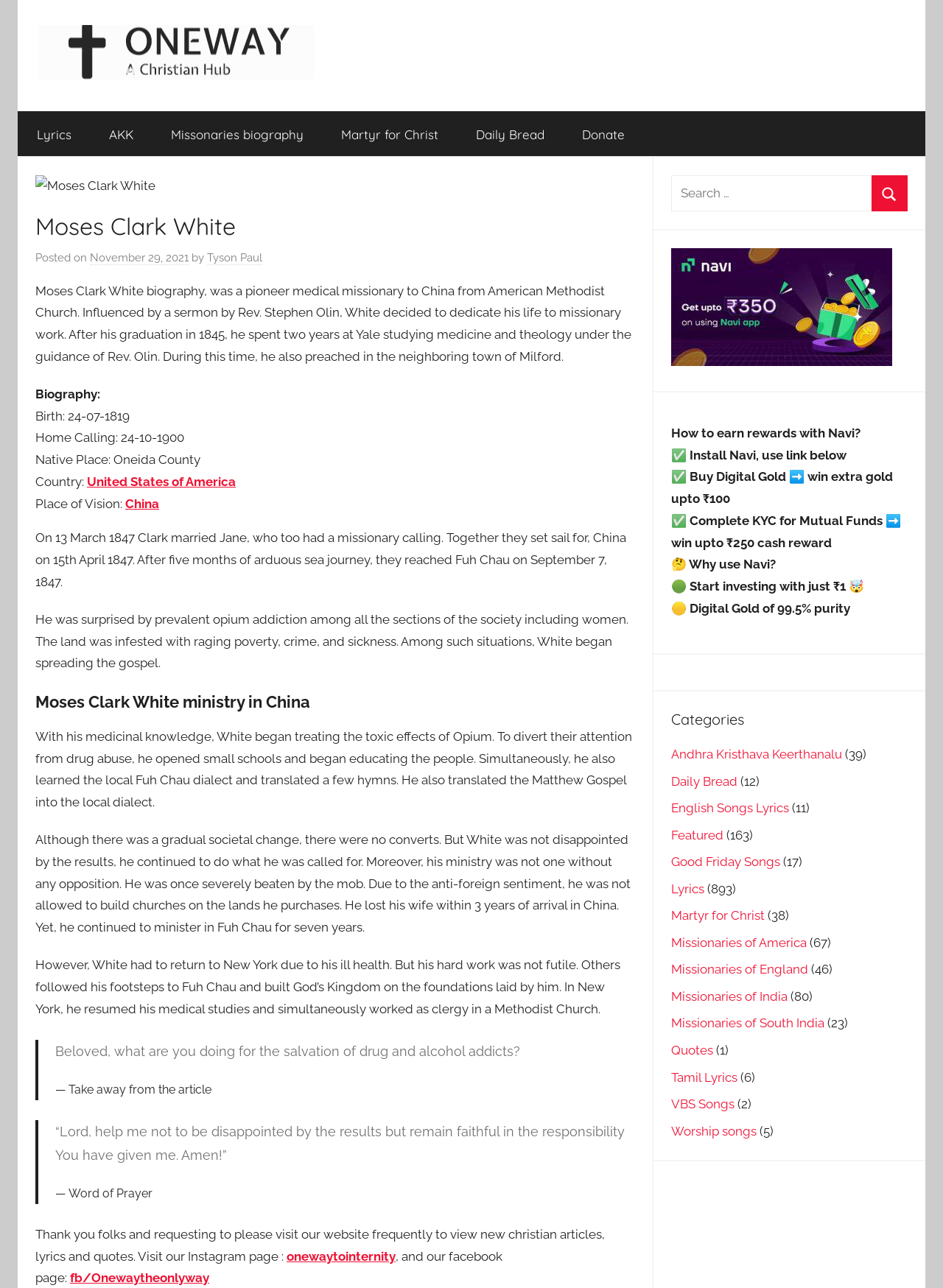Determine the bounding box for the HTML element described here: "AKK". The coordinates should be given as [left, top, right, bottom] with each number being a float between 0 and 1.

[0.095, 0.086, 0.161, 0.122]